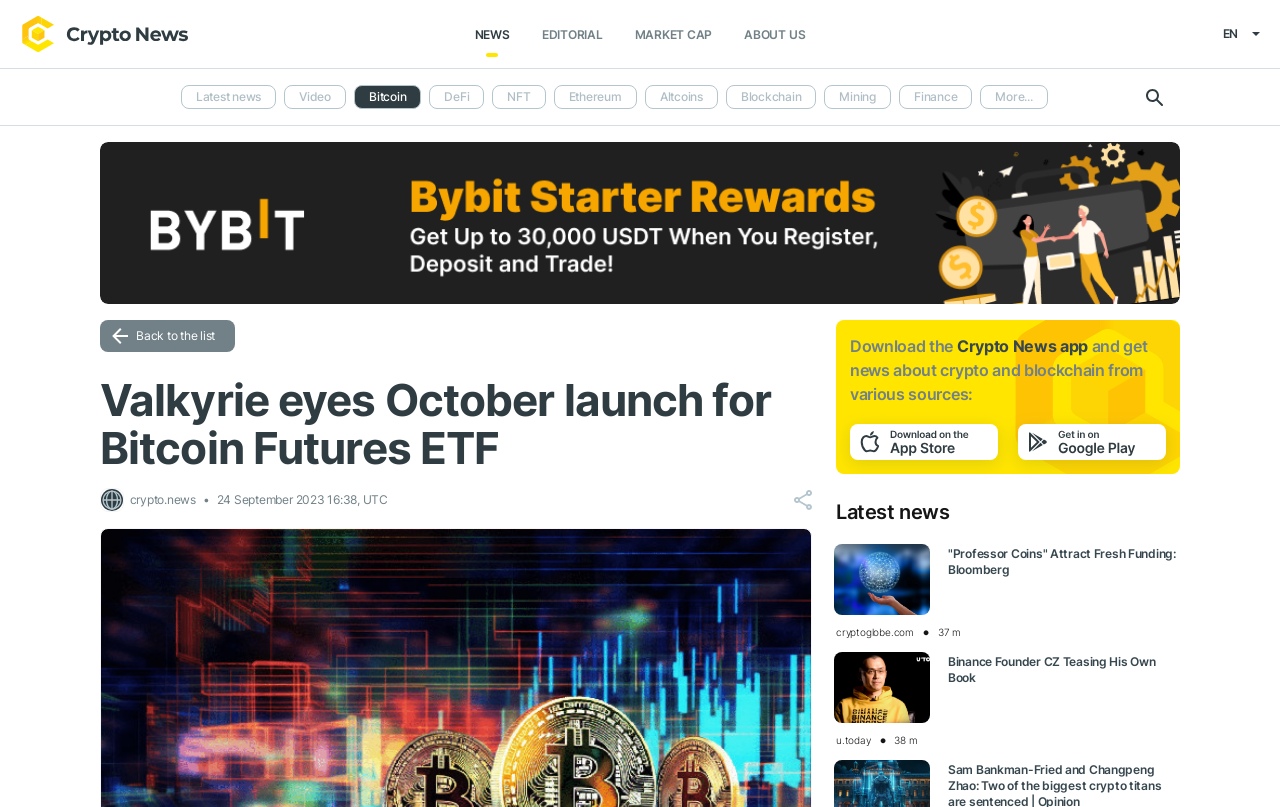Indicate the bounding box coordinates of the clickable region to achieve the following instruction: "Download the Crypto News app."

[0.664, 0.417, 0.748, 0.442]